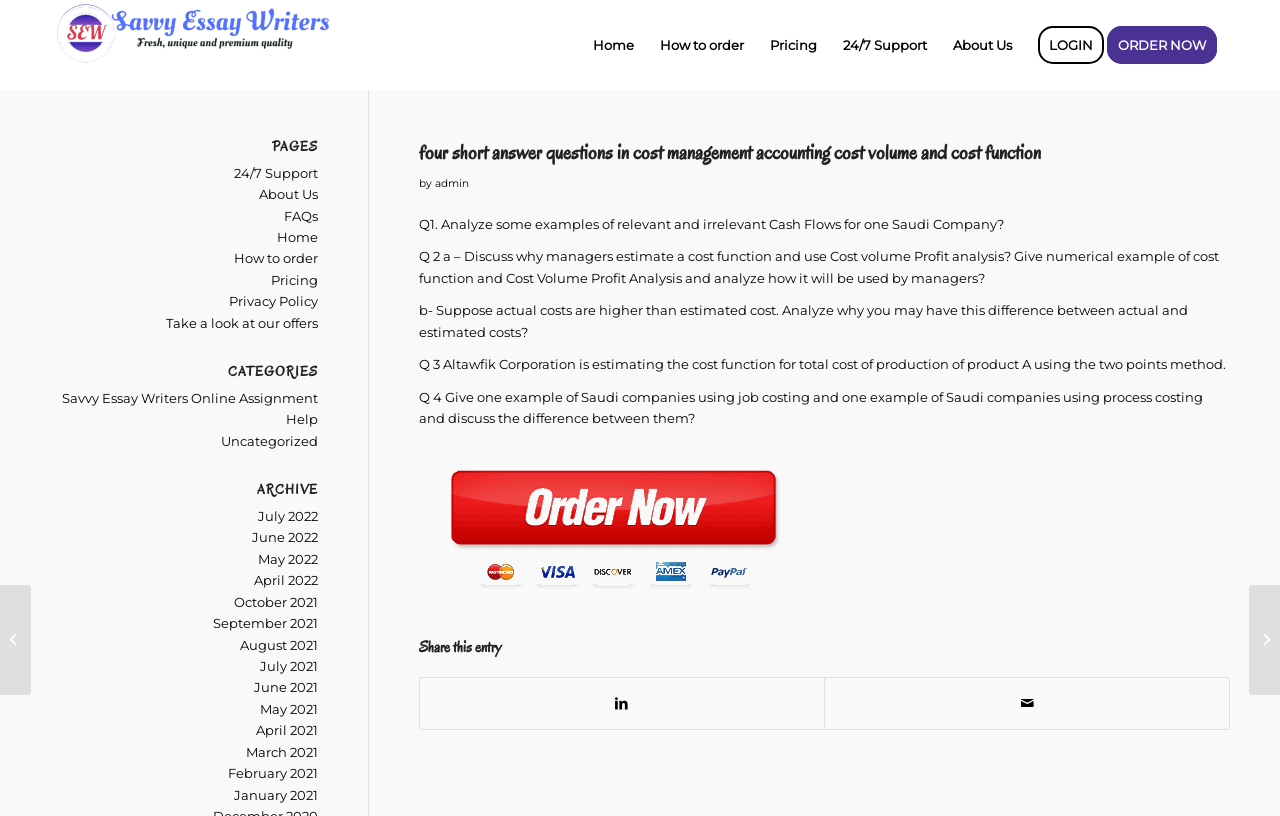Please find the bounding box coordinates of the element that must be clicked to perform the given instruction: "View the 'How to order' page". The coordinates should be four float numbers from 0 to 1, i.e., [left, top, right, bottom].

[0.505, 0.001, 0.591, 0.109]